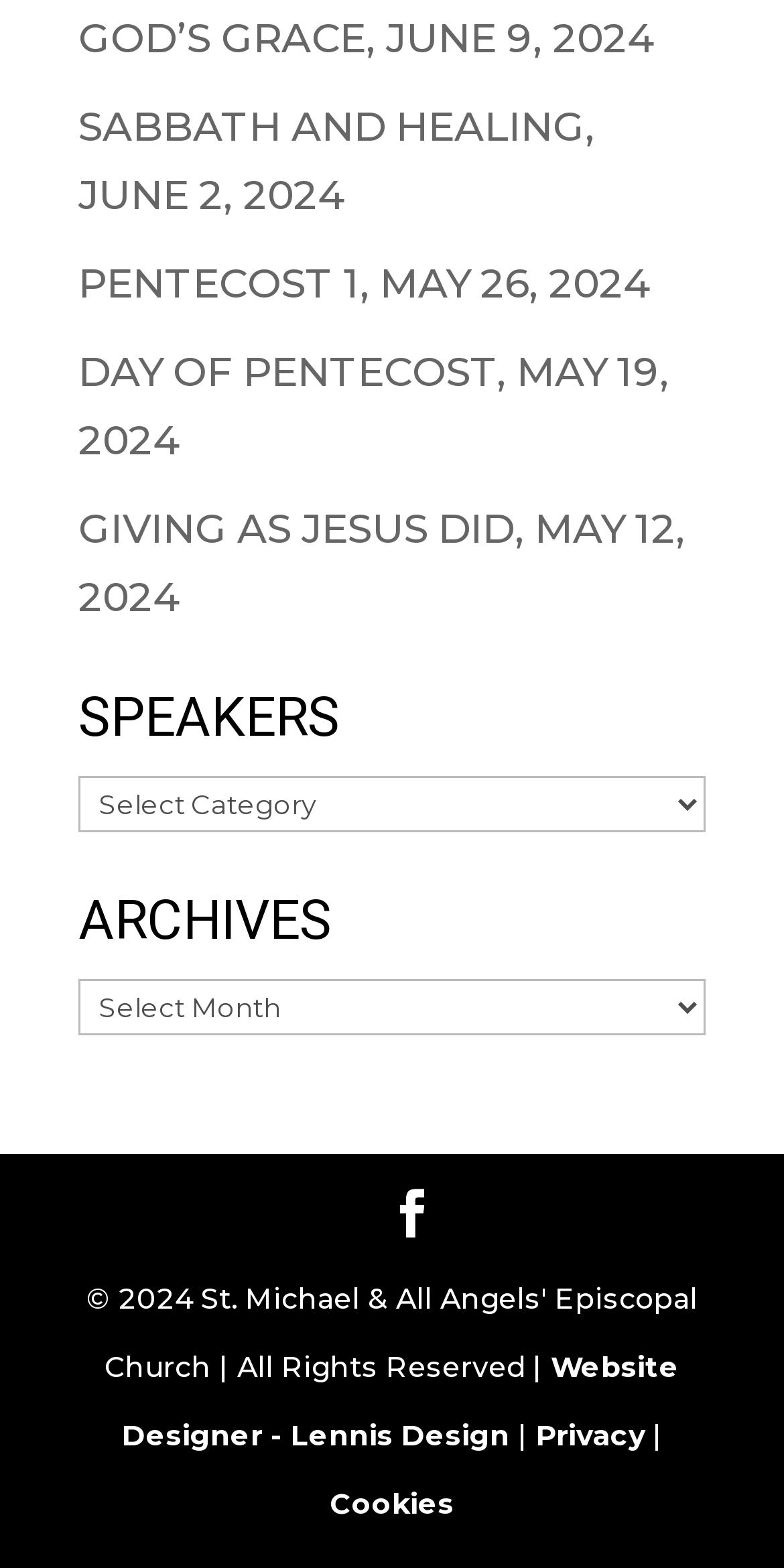Provide the bounding box coordinates of the HTML element described as: "Workers’ Compensation Info". The bounding box coordinates should be four float numbers between 0 and 1, i.e., [left, top, right, bottom].

None